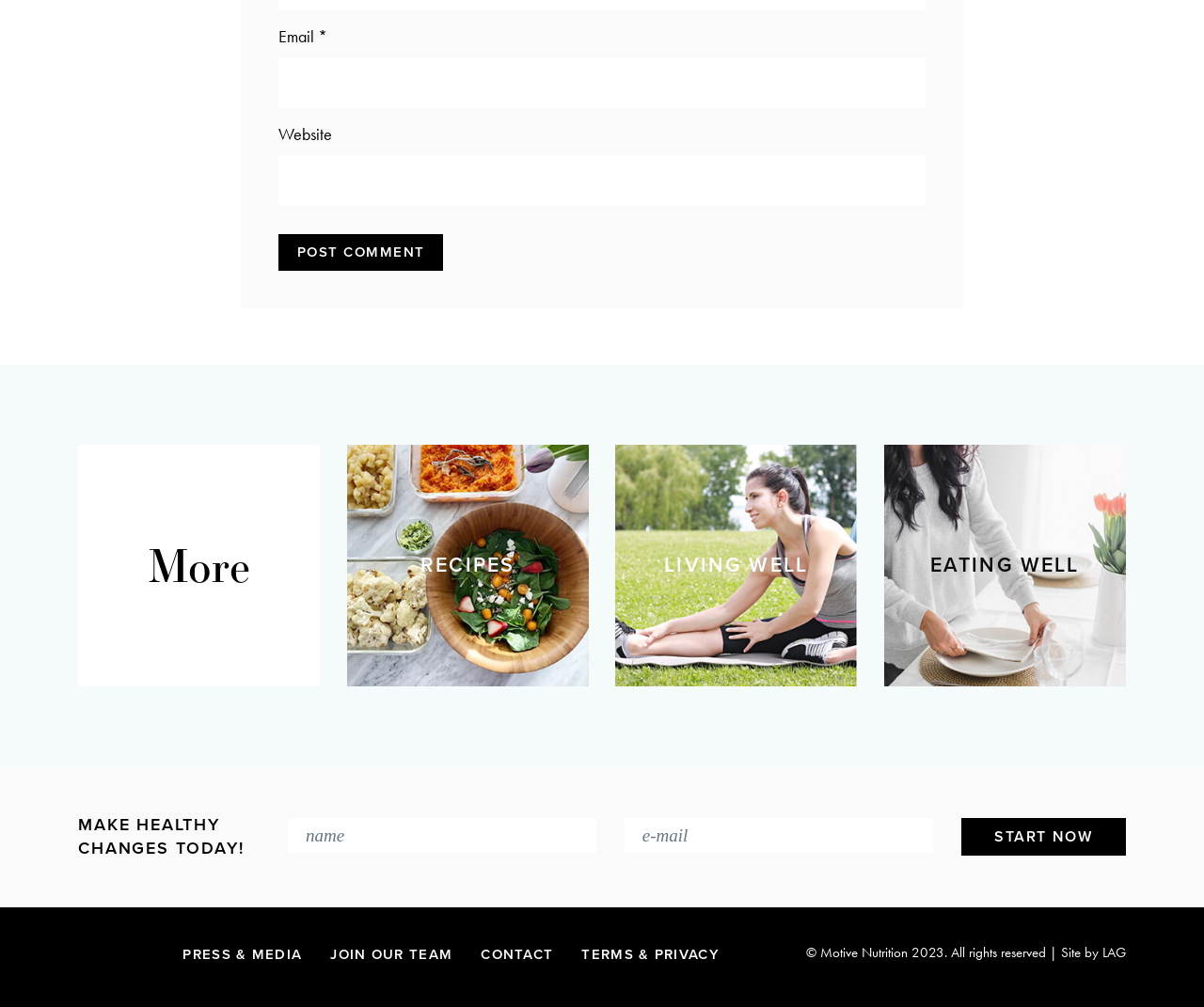Answer the question below with a single word or a brief phrase: 
What is the copyright information on the webpage?

Motive Nutrition 2023